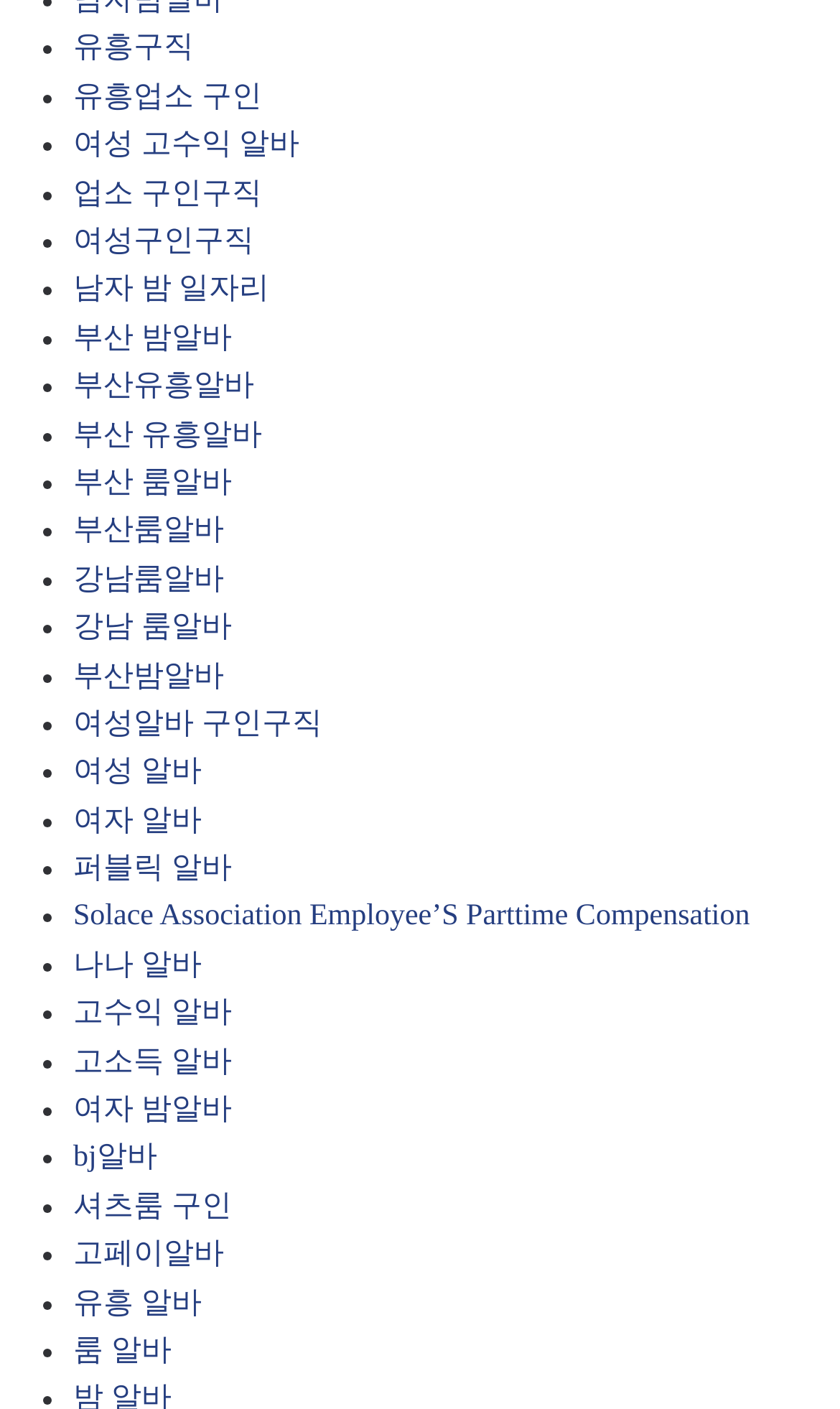Find the bounding box of the element with the following description: "유흥구직". The coordinates must be four float numbers between 0 and 1, formatted as [left, top, right, bottom].

[0.087, 0.024, 0.231, 0.047]